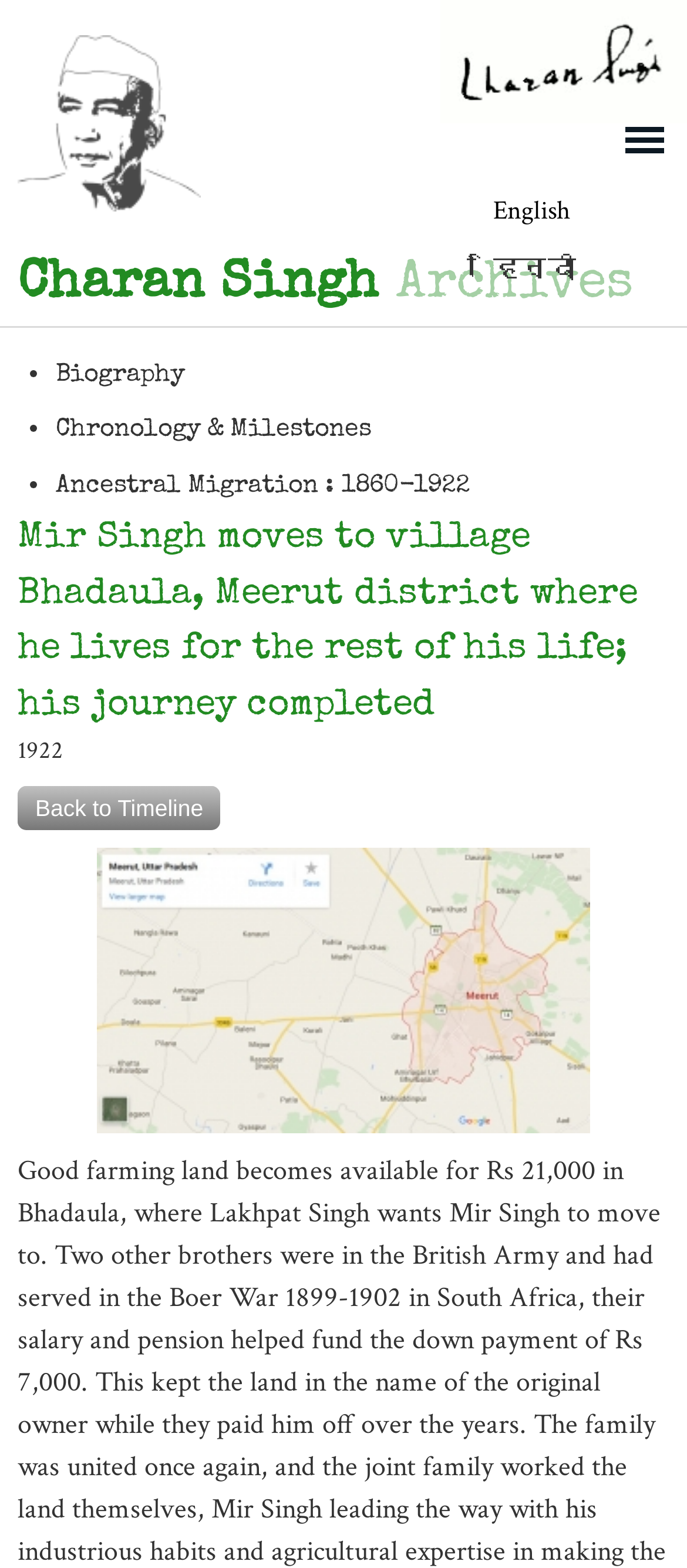From the webpage screenshot, predict the bounding box coordinates (top-left x, top-left y, bottom-right x, bottom-right y) for the UI element described here: Biography

[0.081, 0.232, 0.268, 0.247]